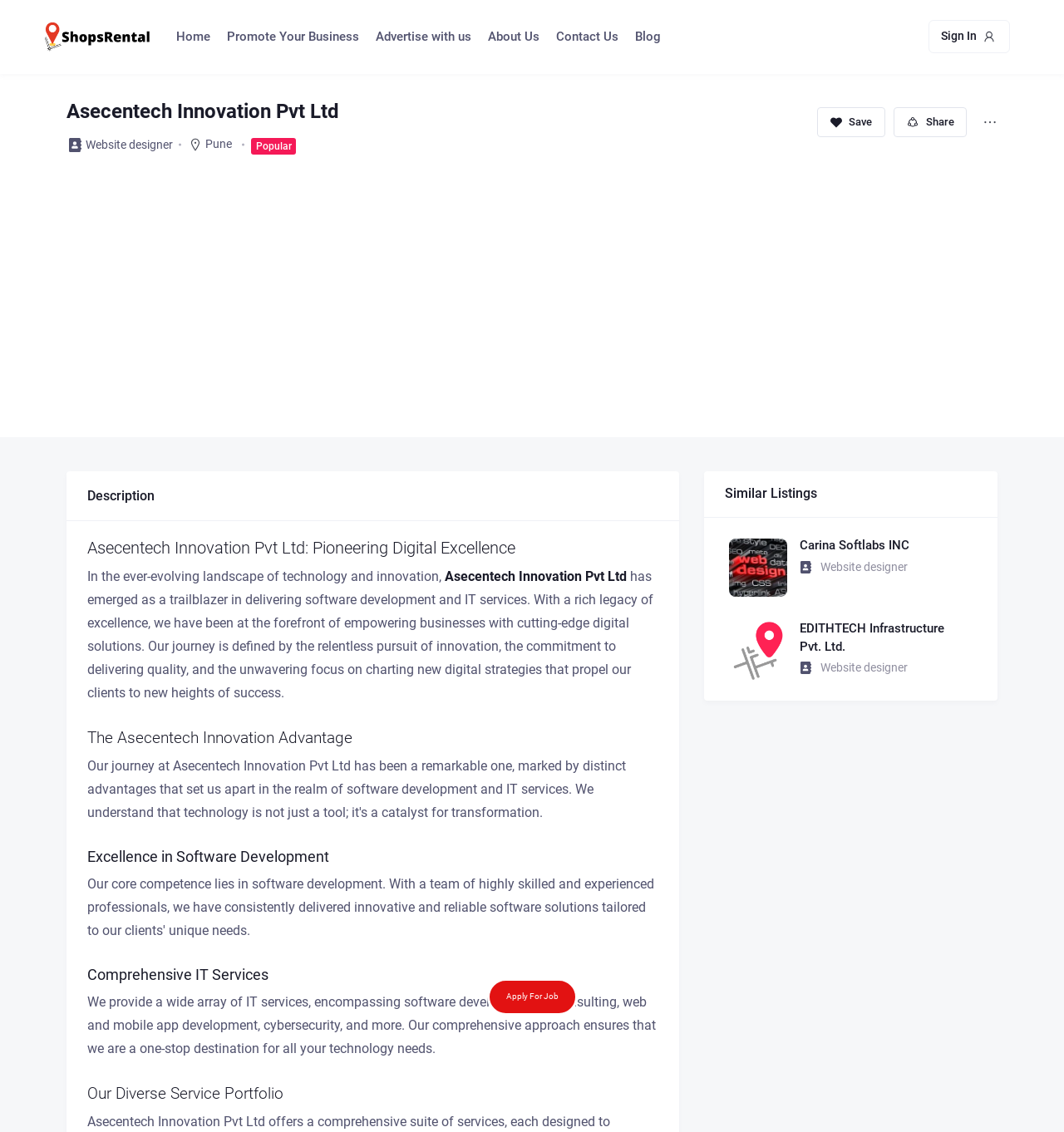Please identify the bounding box coordinates of the clickable region that I should interact with to perform the following instruction: "Buy vape juice online". The coordinates should be expressed as four float numbers between 0 and 1, i.e., [left, top, right, bottom].

None